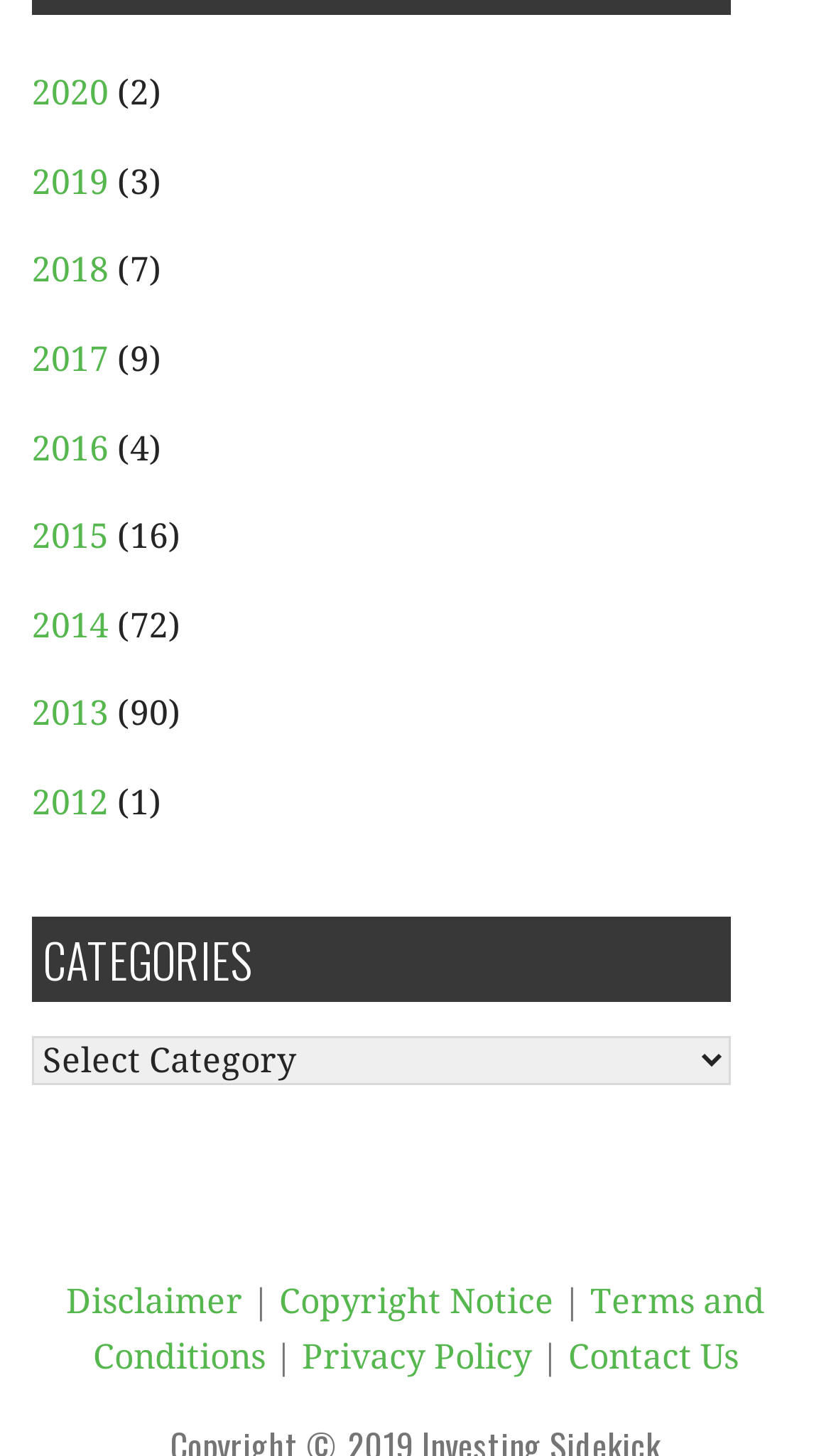What is the category selection element?
Could you answer the question with a detailed and thorough explanation?

I looked for an element that allows users to select a category and found a combobox with the label 'CATEGORIES'.